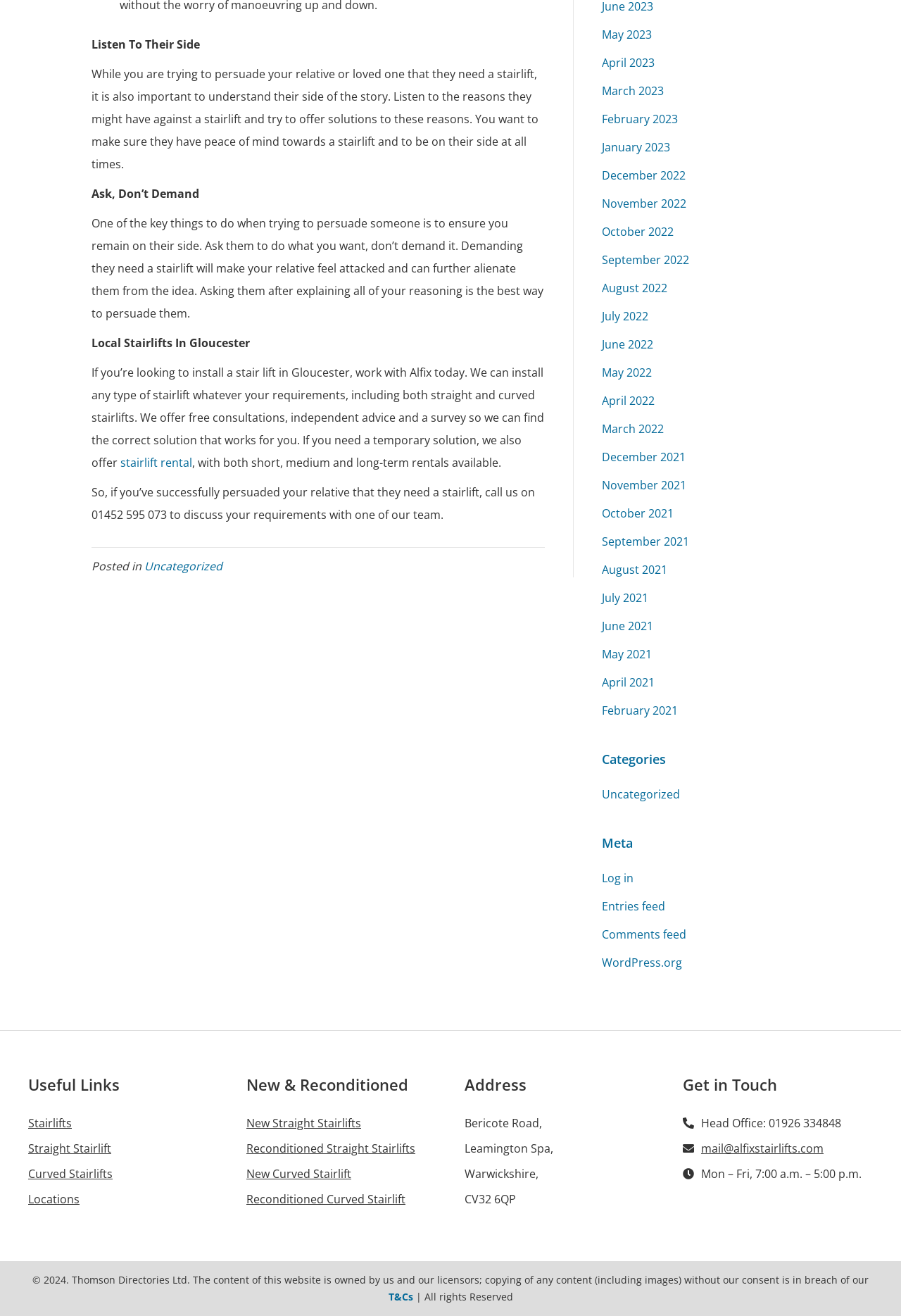What is the address of the company mentioned on the webpage?
Kindly answer the question with as much detail as you can.

I found the address of the company mentioned in the text 'Bericote Road, Leamington Spa, Warwickshire, CV32 6QP' which is located at the bottom of the webpage.